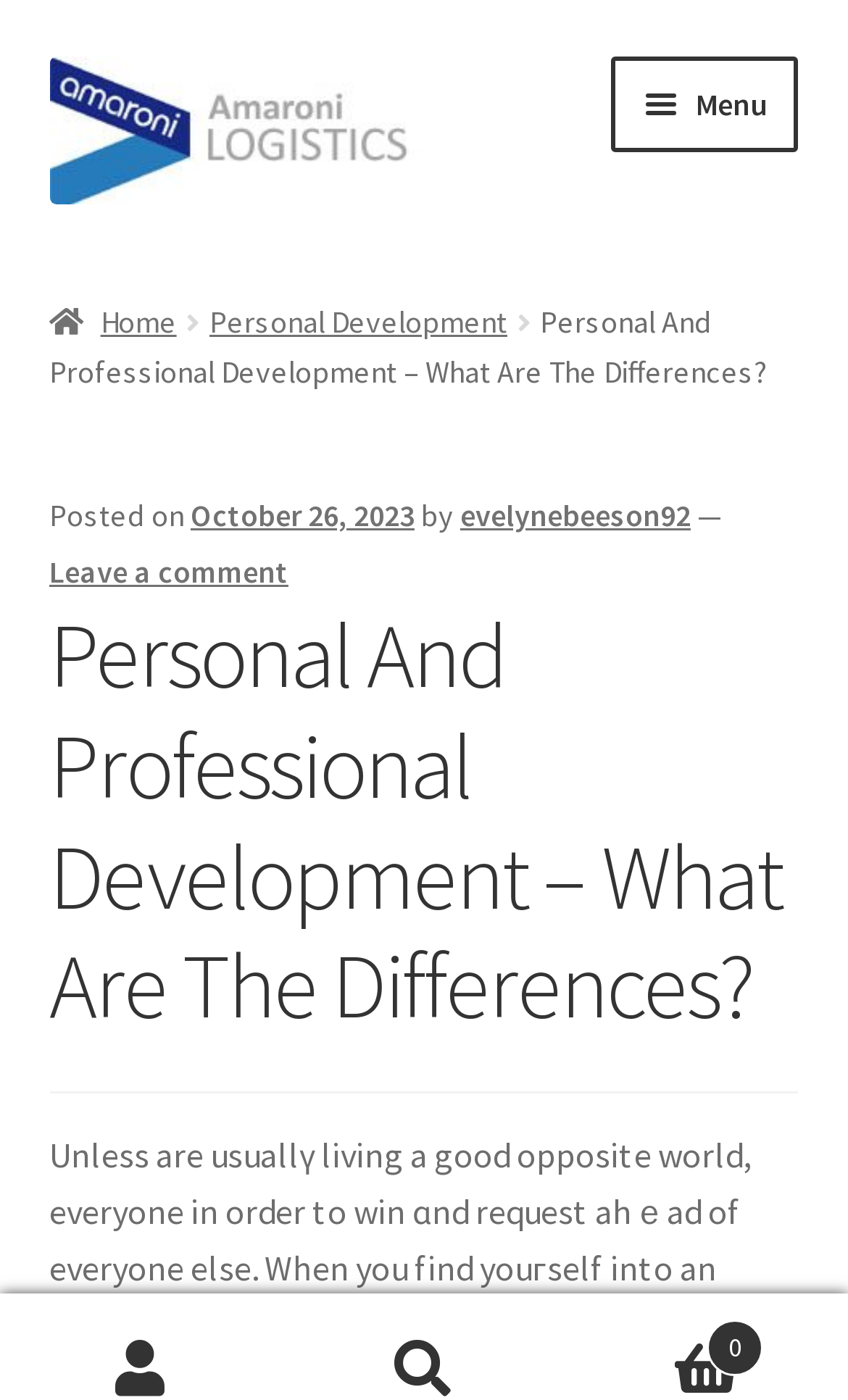Please locate the bounding box coordinates of the element that should be clicked to achieve the given instruction: "leave a comment".

[0.058, 0.394, 0.34, 0.422]